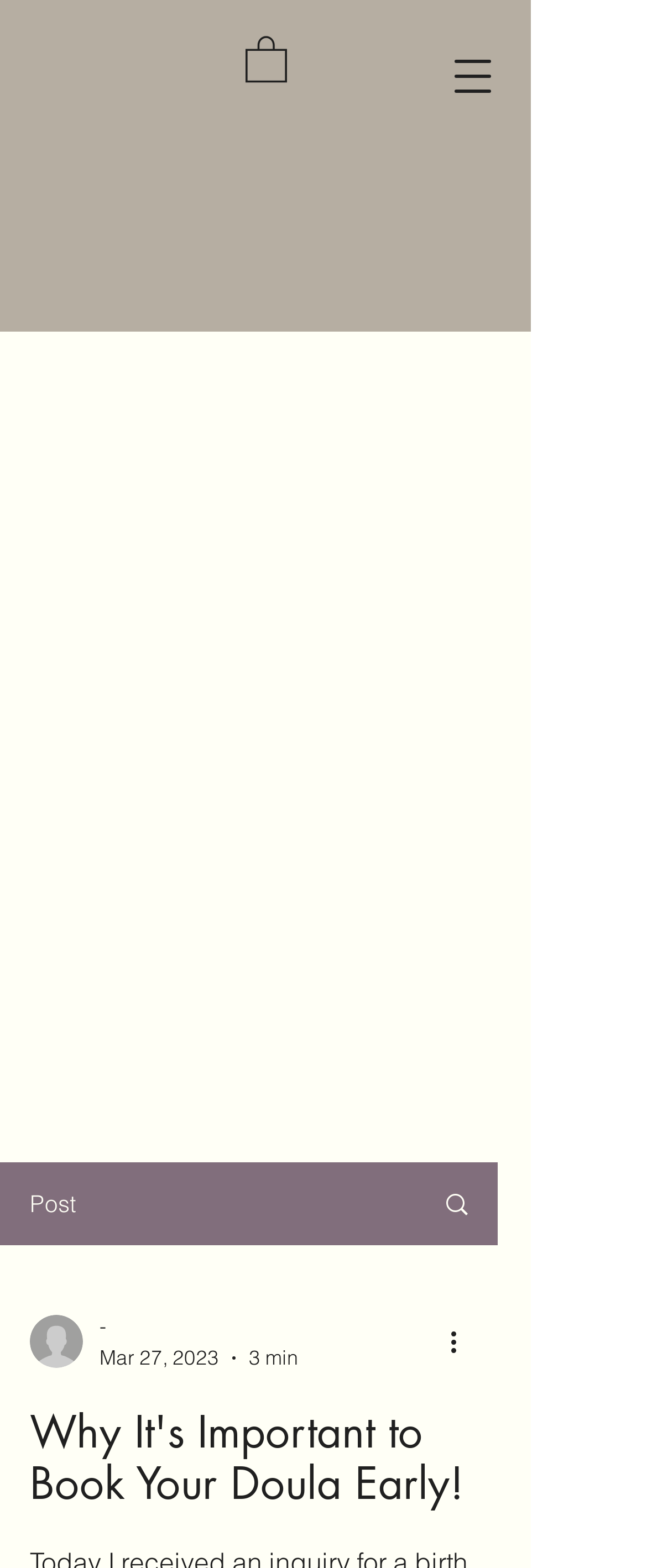What is the region above the blog post title?
Answer the question based on the image using a single word or a brief phrase.

Hudson Vally Doula Blog